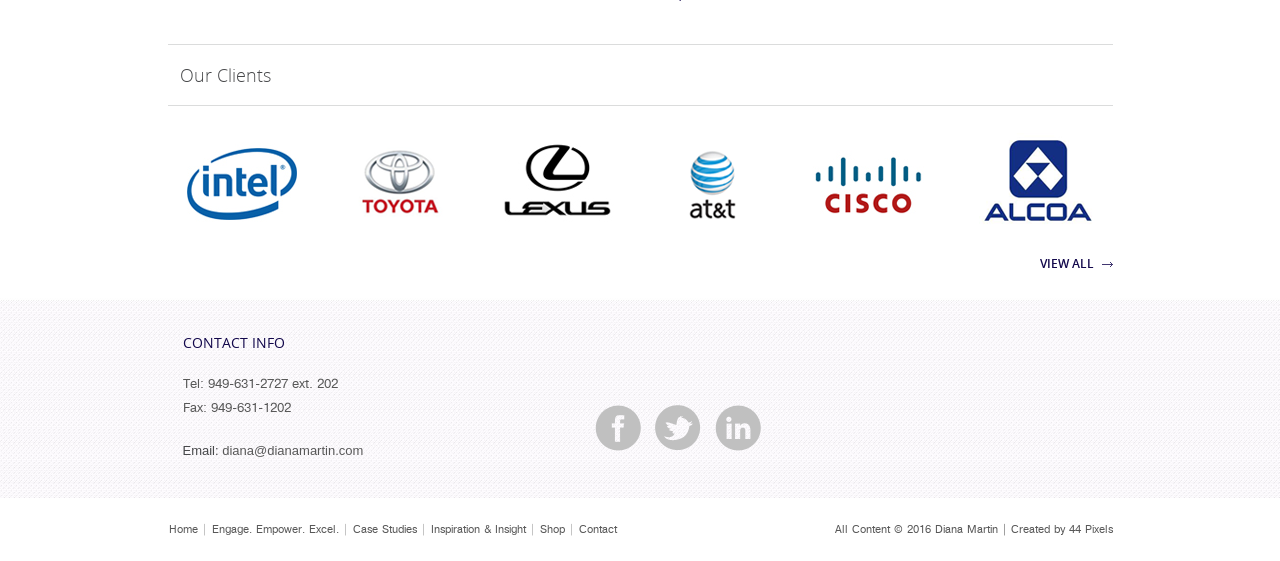Indicate the bounding box coordinates of the element that needs to be clicked to satisfy the following instruction: "Visit Facebook page". The coordinates should be four float numbers between 0 and 1, i.e., [left, top, right, bottom].

[0.465, 0.722, 0.501, 0.804]